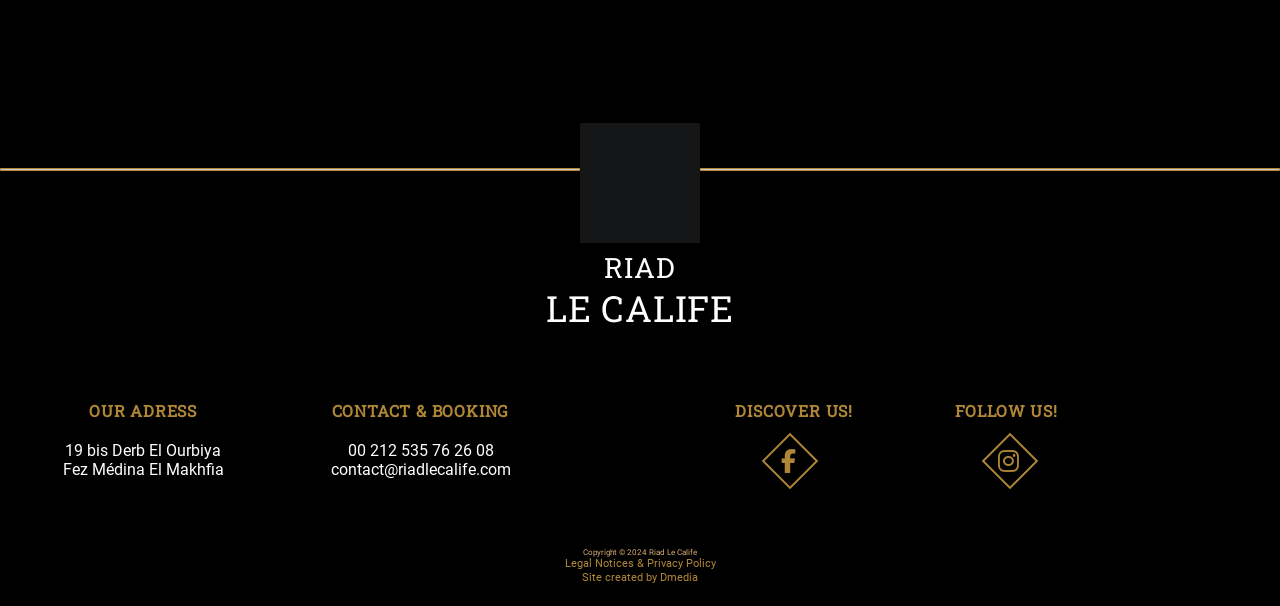Who created the riad's website?
Answer with a single word or phrase, using the screenshot for reference.

Dmedia